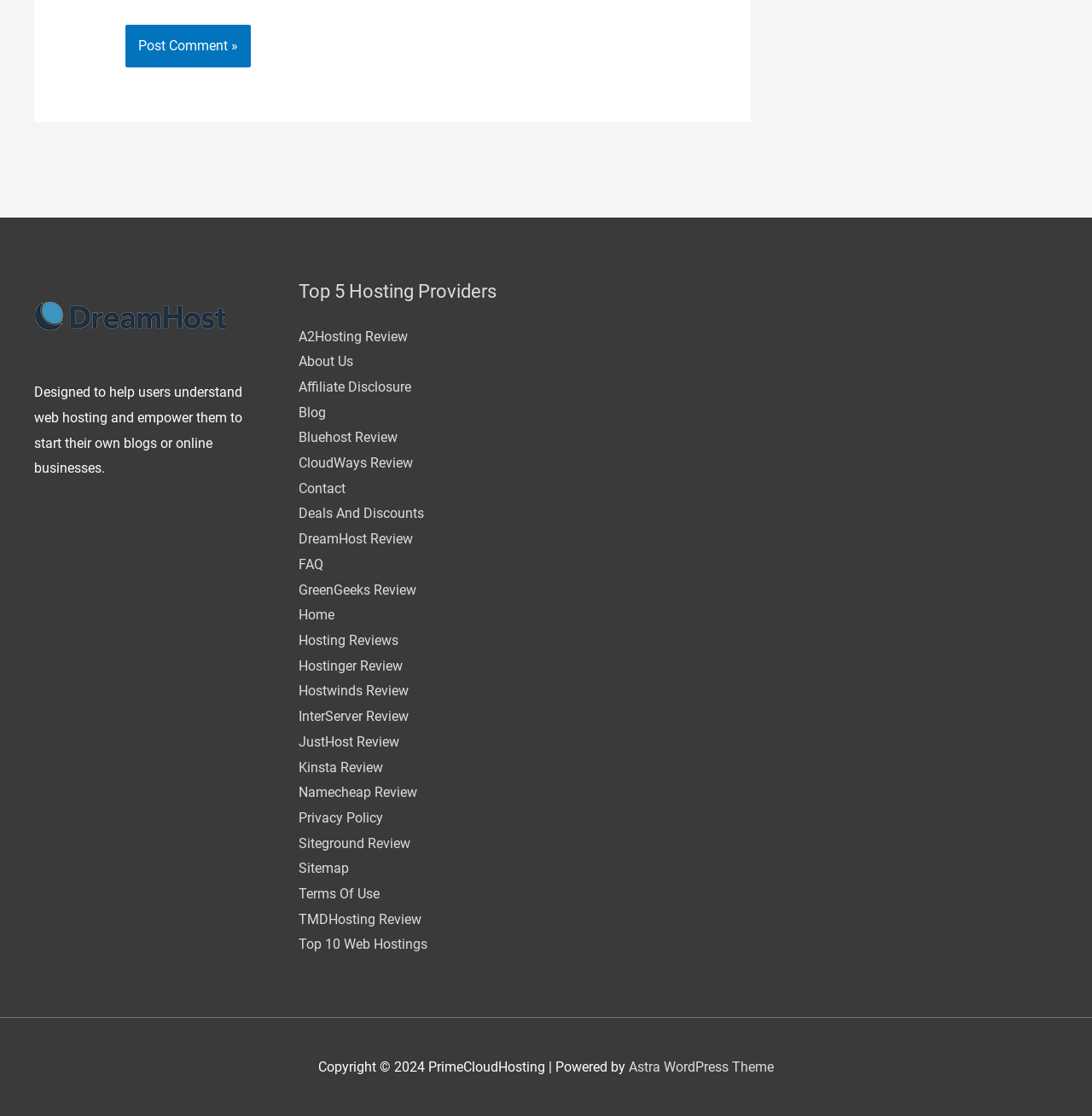Point out the bounding box coordinates of the section to click in order to follow this instruction: "Click the 'Post Comment »' button".

[0.115, 0.022, 0.229, 0.06]